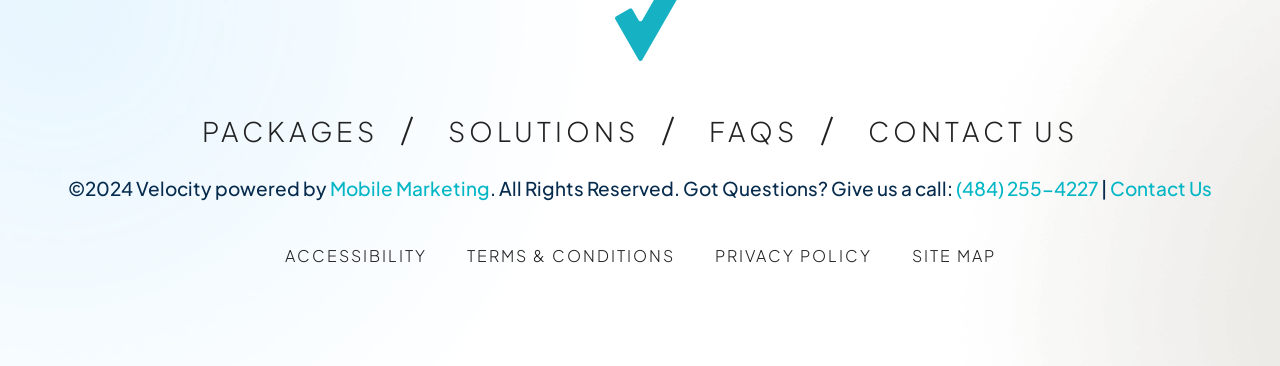Locate the bounding box coordinates of the area you need to click to fulfill this instruction: 'Learn about Mobile Marketing'. The coordinates must be in the form of four float numbers ranging from 0 to 1: [left, top, right, bottom].

[0.258, 0.481, 0.383, 0.547]